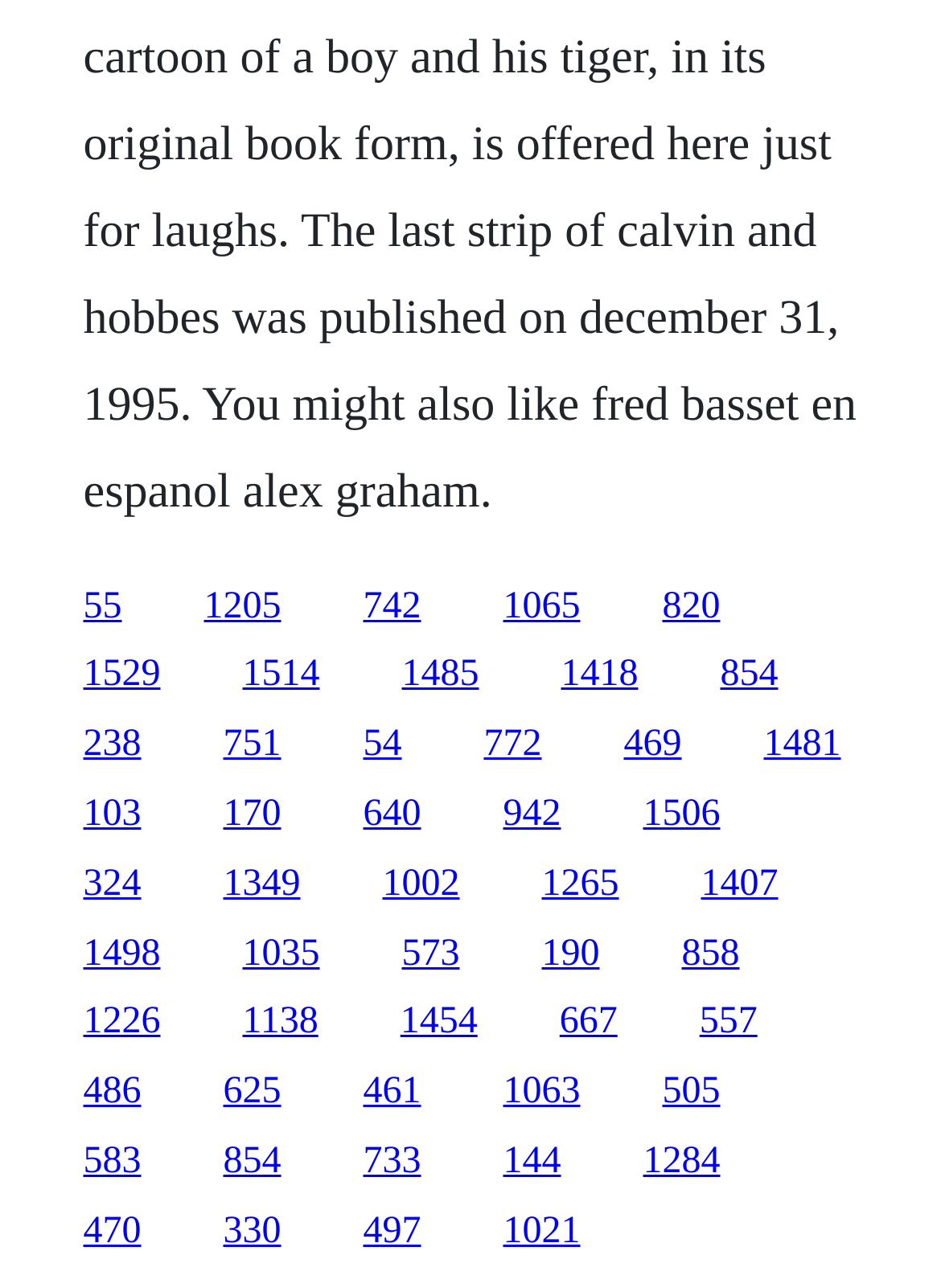What is the approximate vertical spacing between links?
Please provide a single word or phrase as your answer based on the screenshot.

0.05 to 0.1